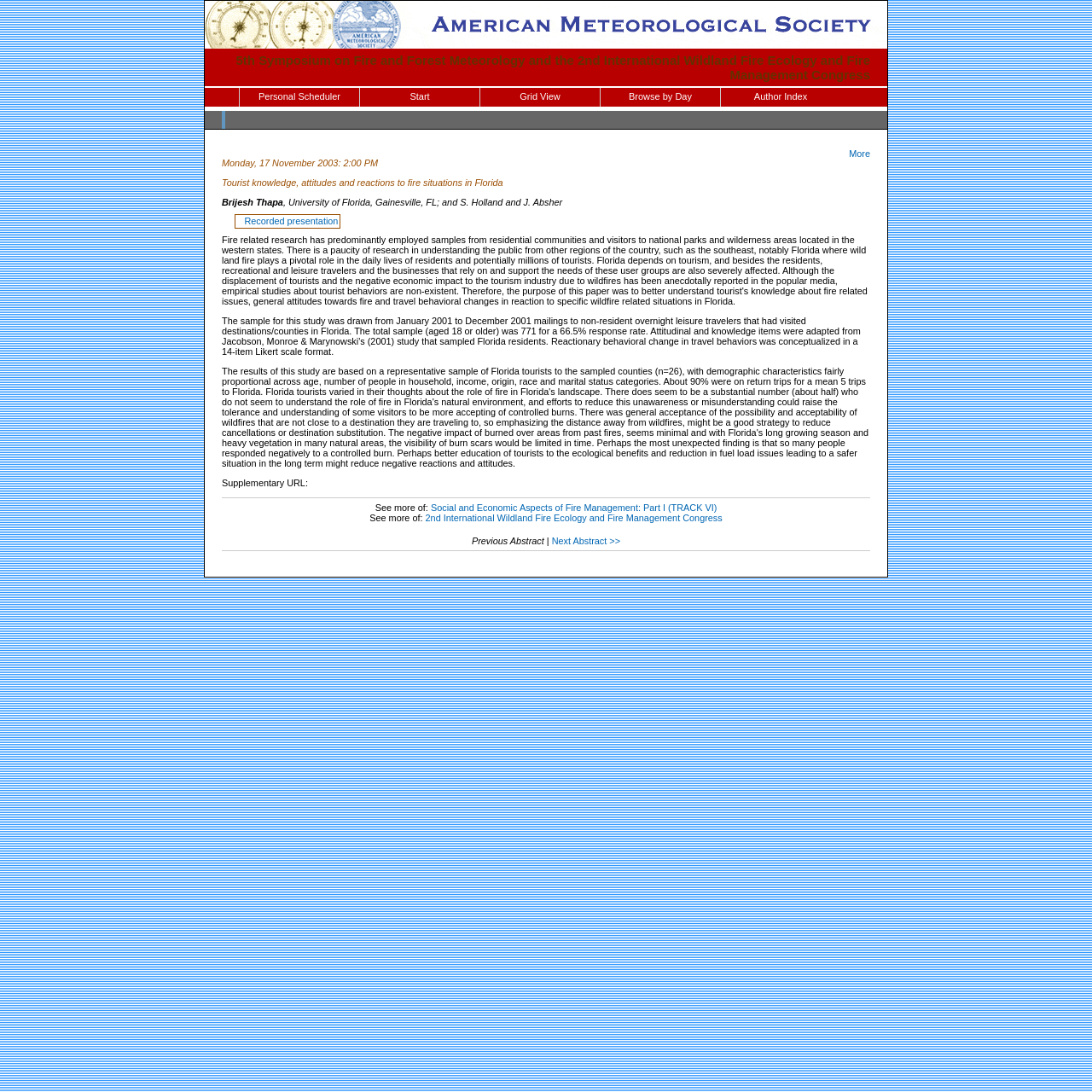What is the name of the congress?
Deliver a detailed and extensive answer to the question.

I found the name of the congress by looking at the link element with the text '2nd International Wildland Fire Ecology and Fire Management Congress' which is located at the bottom of the webpage.